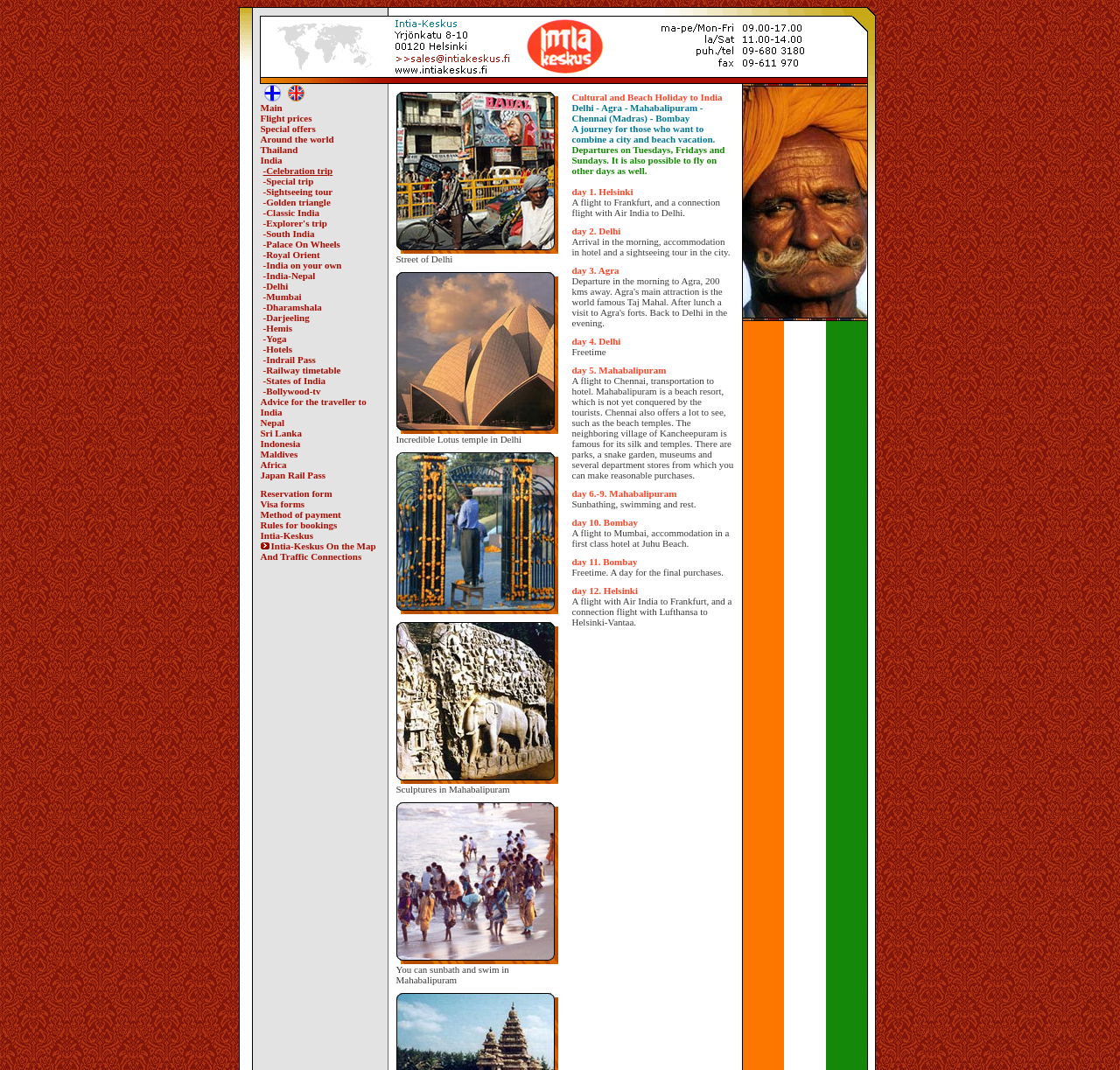Using the description "Special offers", locate and provide the bounding box of the UI element.

[0.232, 0.115, 0.282, 0.125]